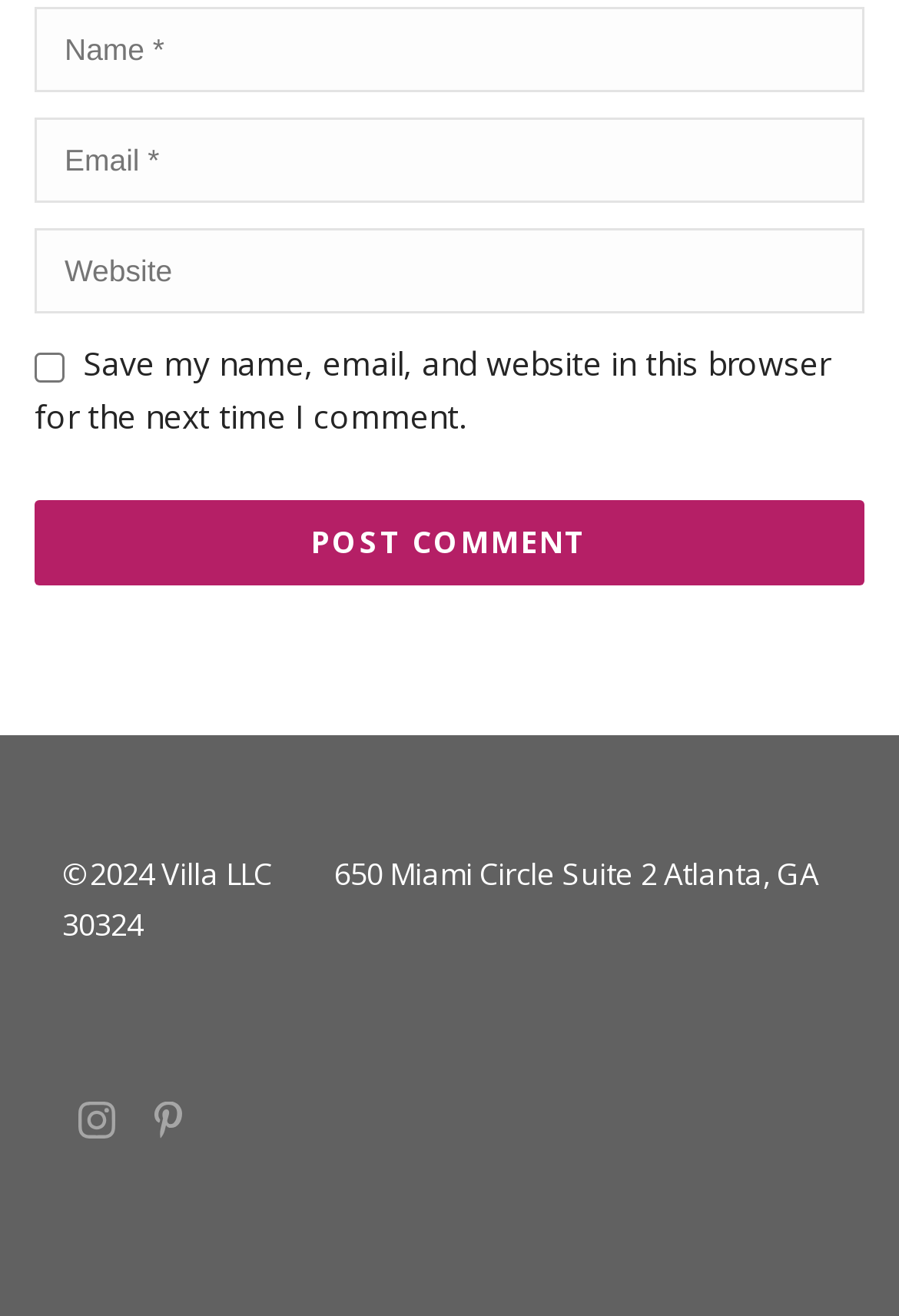Please respond to the question with a concise word or phrase:
What is the button used for?

Post a comment